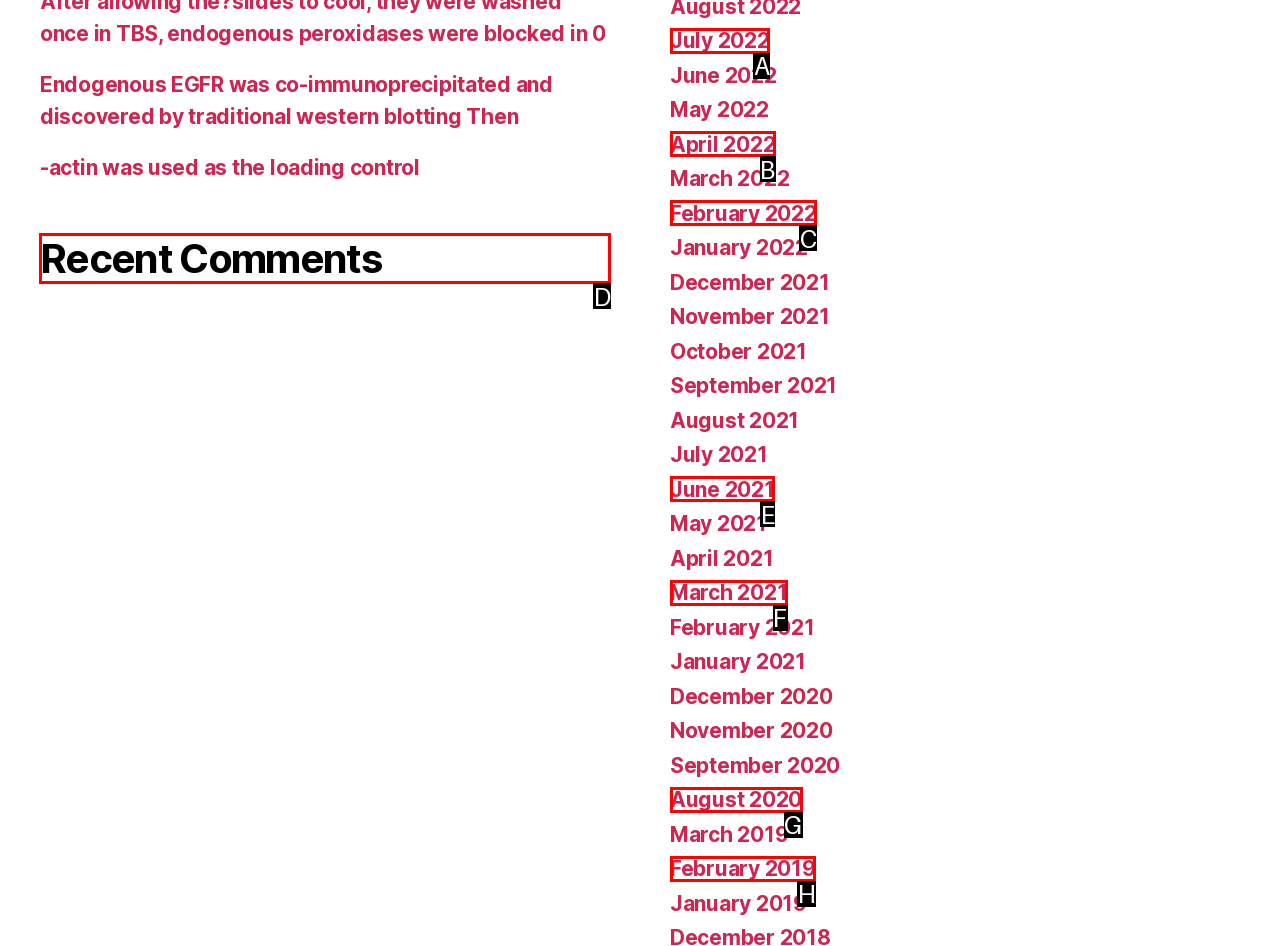Determine which UI element I need to click to achieve the following task: View recent comments Provide your answer as the letter of the selected option.

D